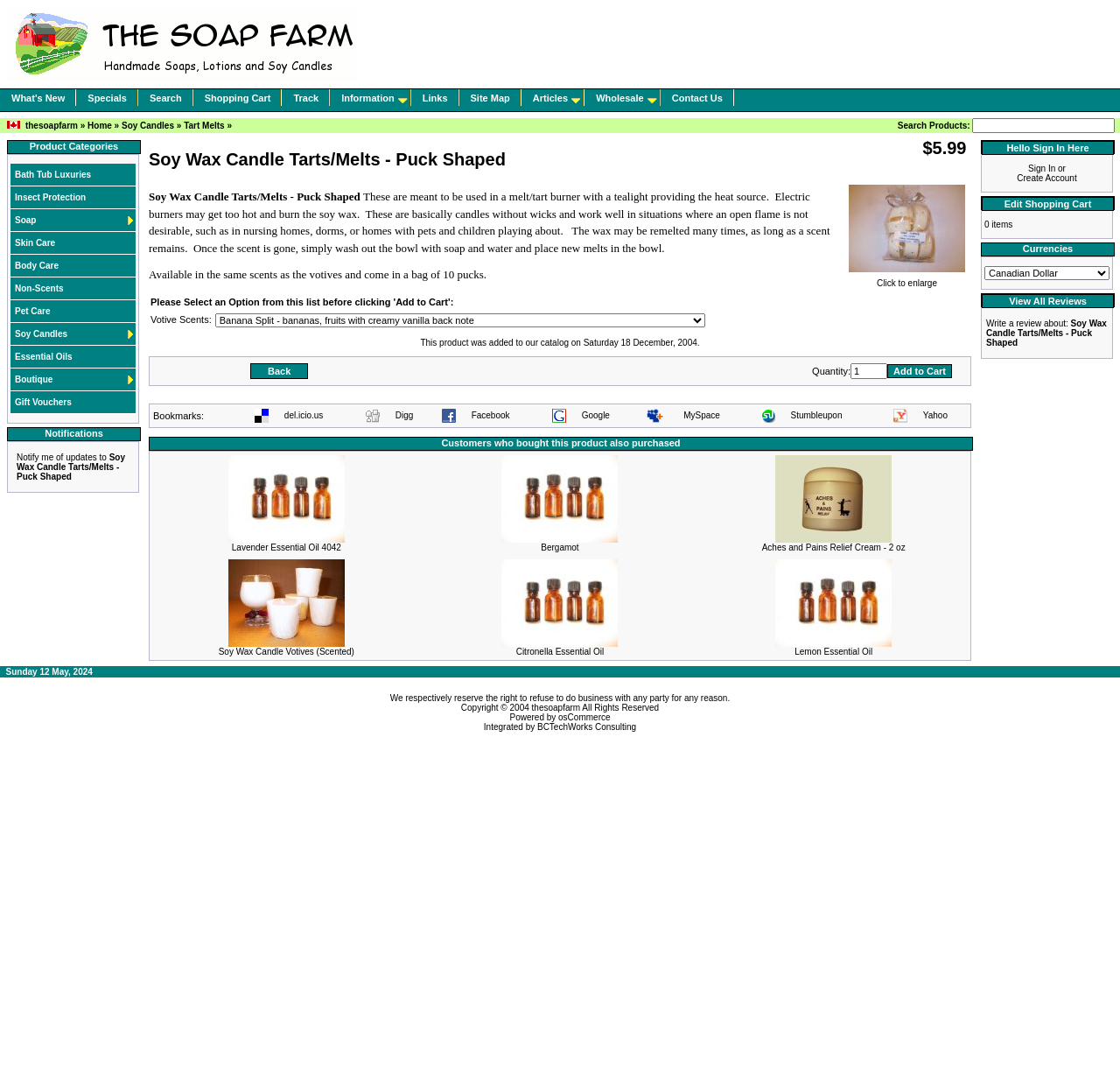Bounding box coordinates should be in the format (top-left x, top-left y, bottom-right x, bottom-right y) and all values should be floating point numbers between 0 and 1. Determine the bounding box coordinate for the UI element described as: Soy Wax Candle Votives (Scented)

[0.195, 0.594, 0.316, 0.603]